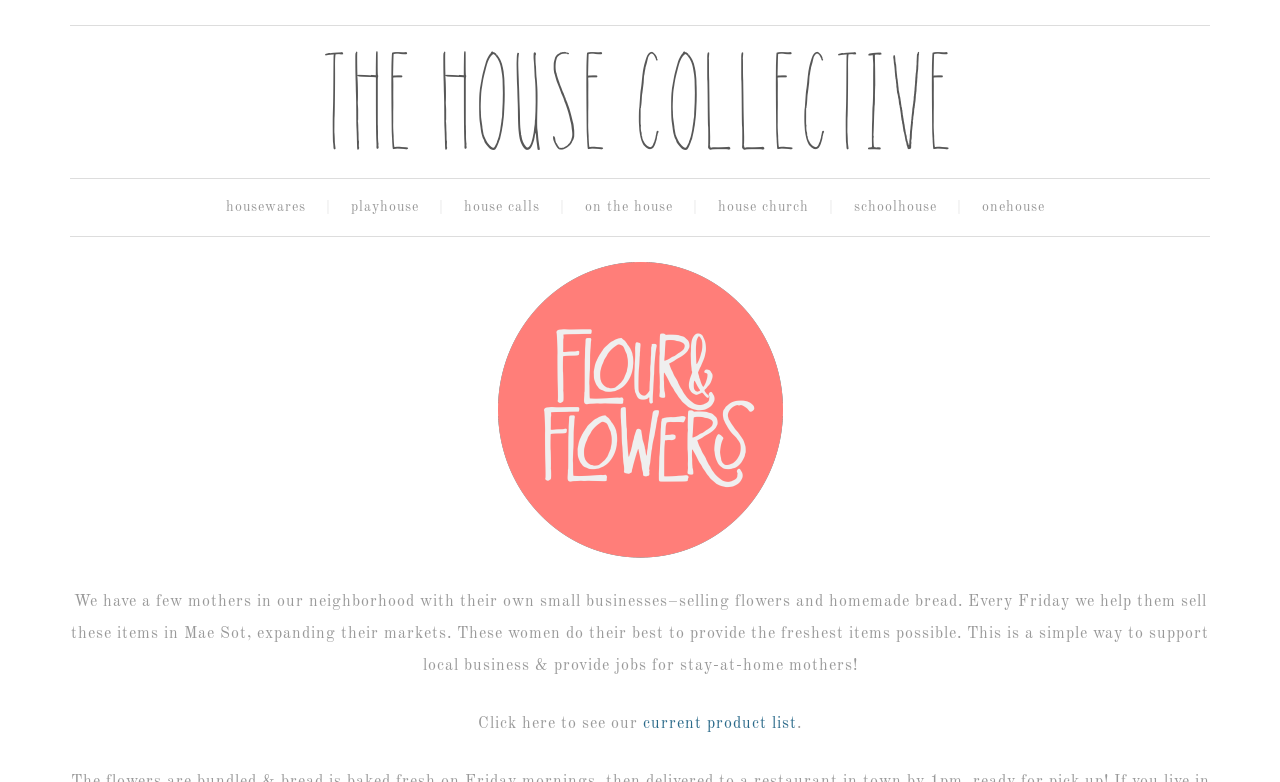Locate the UI element described by parent_node: Skip to main content and provide its bounding box coordinates. Use the format (top-left x, top-left y, bottom-right x, bottom-right y) with all values as floating point numbers between 0 and 1.

None